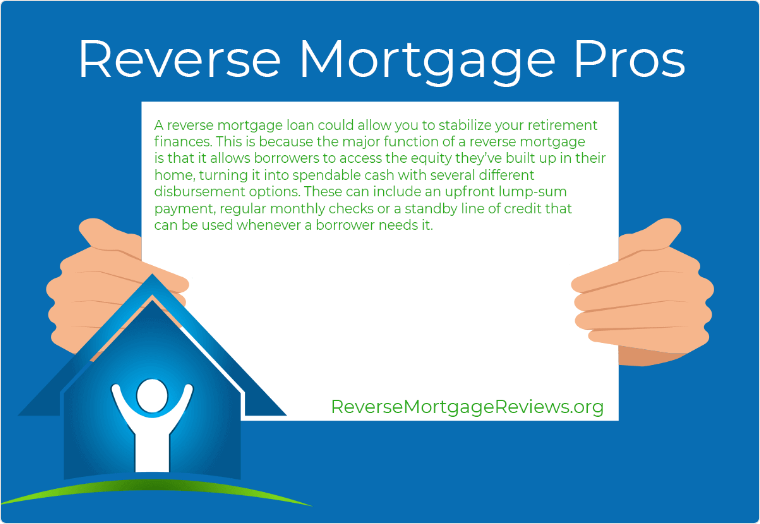Describe the image in great detail, covering all key points.

The image titled "Reverse Mortgage Pros" features a visually compelling design meant to educate viewers on the benefits of reverse mortgages. It showcases two hands holding a house icon, symbolizing support and stability. The background is a bright blue, enhancing the feeling of trust and security.

The central text outlines how a reverse mortgage can help stabilize one's retirement finances by allowing access to home equity, converting it into spendable cash through various disbursement options. These options include an upfront lump-sum payment, regular monthly disbursements, or a standby line of credit. The website name, "ReverseMortgageReviews.org," is prominently displayed, inviting viewers to learn more.

This informative graphic aims to clarify the advantages of reverse mortgages, presenting a balanced view to those considering this financial option.